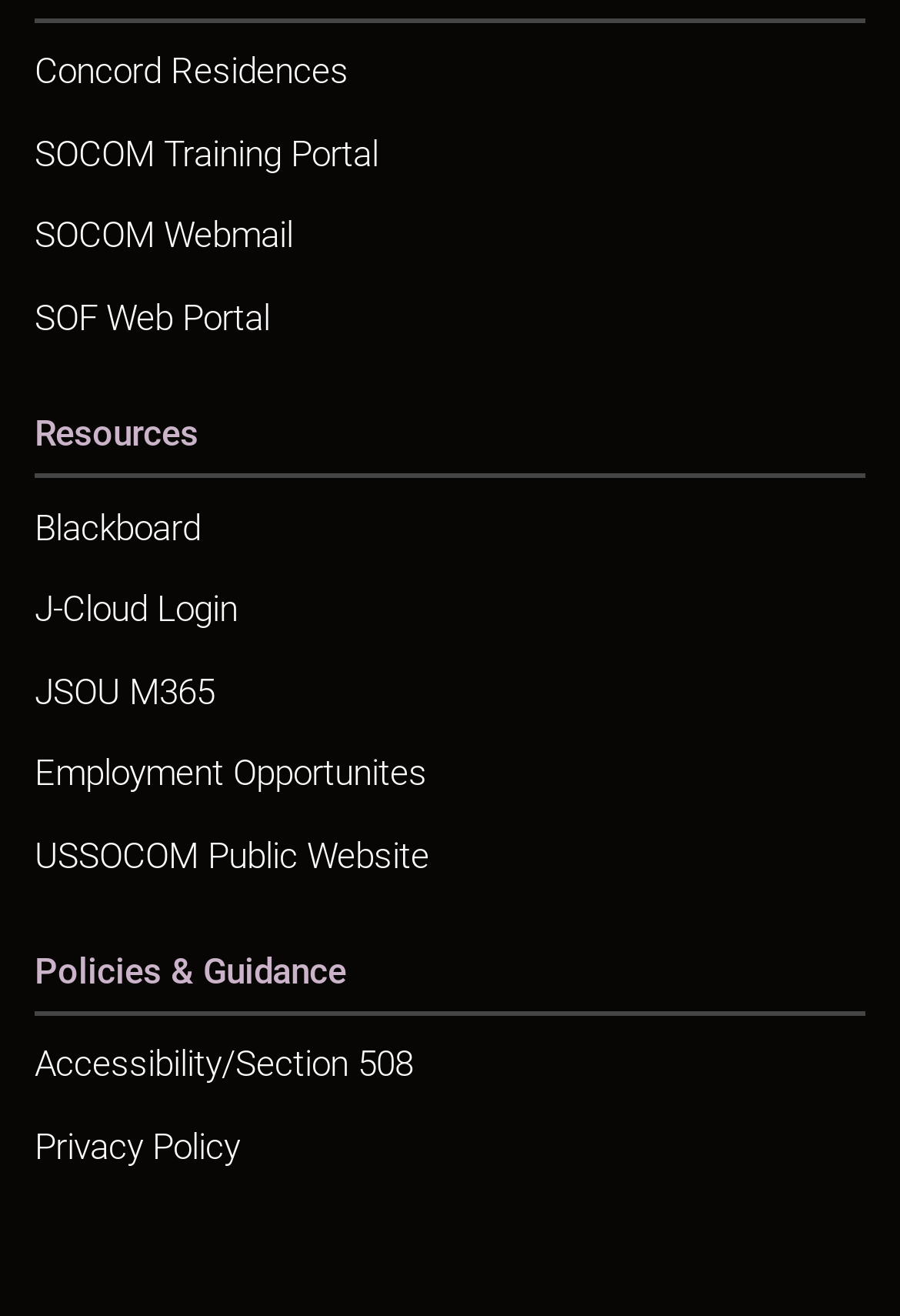Identify the bounding box coordinates for the UI element described as follows: "USSOCOM Public Website". Ensure the coordinates are four float numbers between 0 and 1, formatted as [left, top, right, bottom].

[0.038, 0.62, 0.962, 0.683]